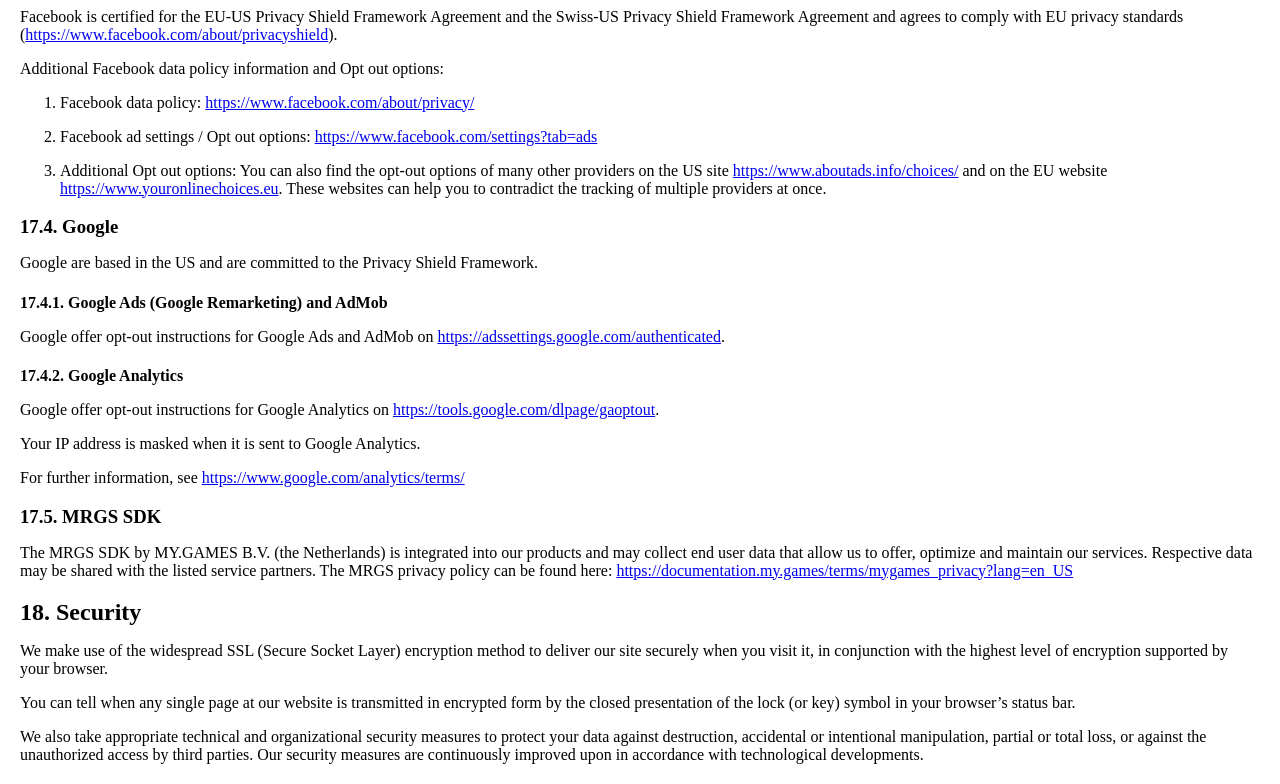What symbol indicates that a page is transmitted in encrypted form?
Answer the question with a single word or phrase by looking at the picture.

Lock or key